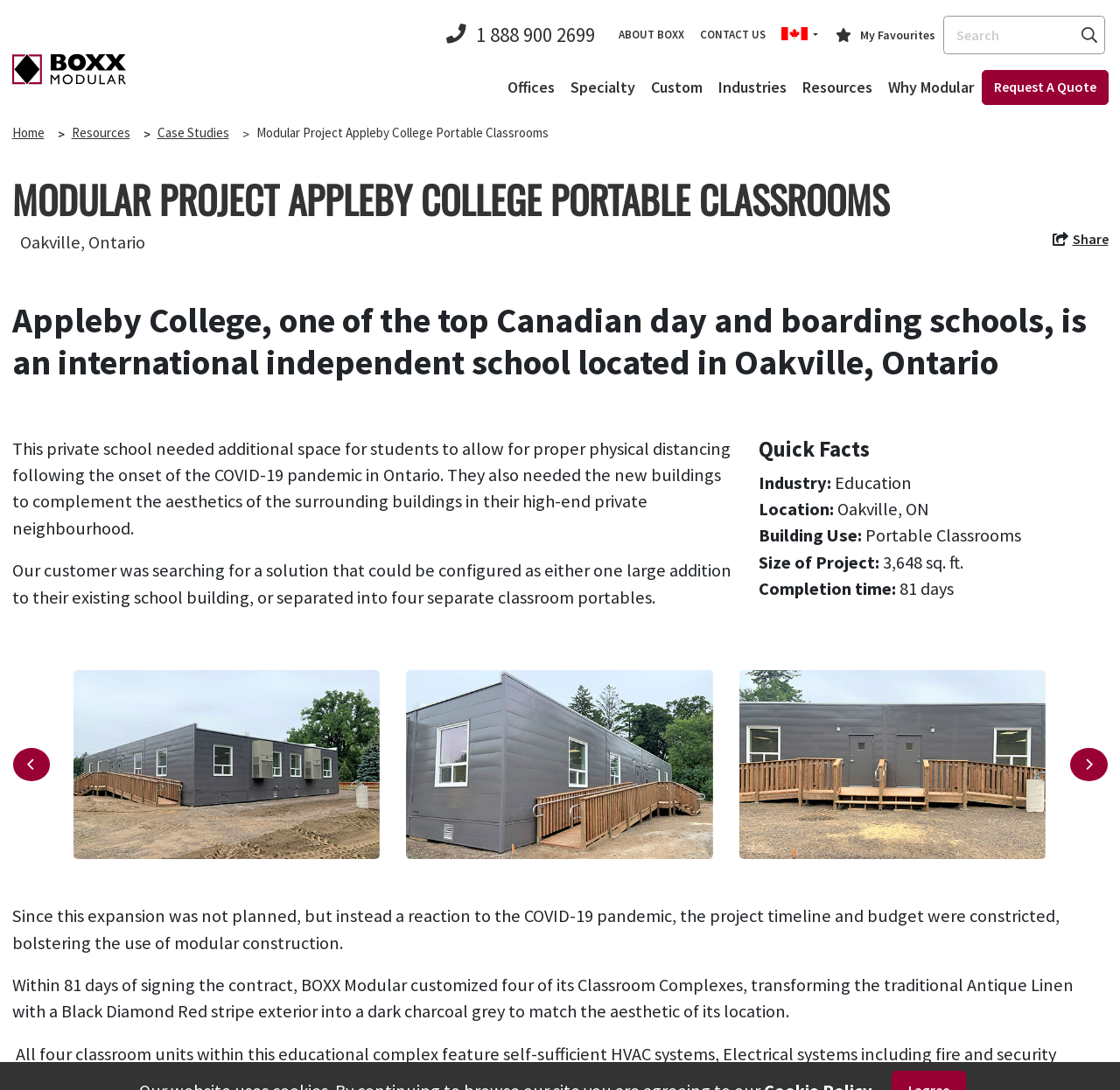Please answer the following question using a single word or phrase: 
How many days did it take to complete the project?

81 days